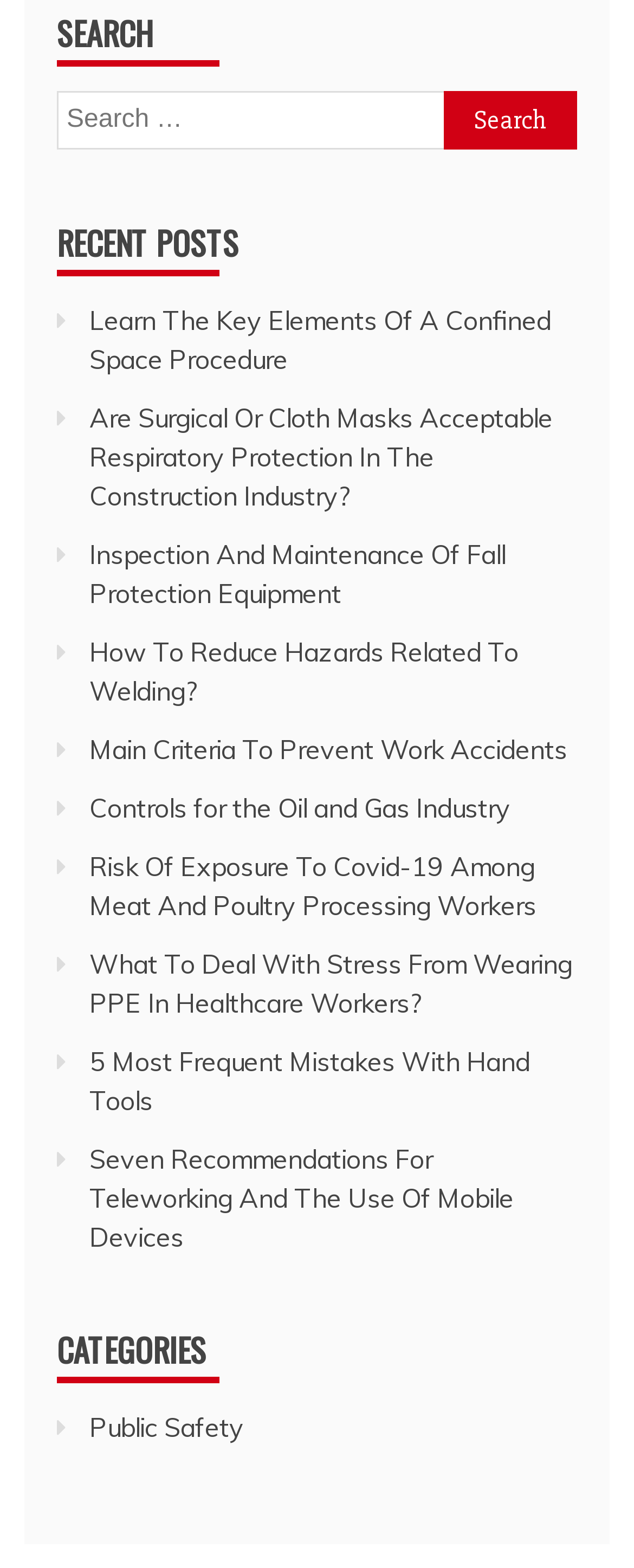Please determine the bounding box of the UI element that matches this description: SEO. The coordinates should be given as (top-left x, top-left y, bottom-right x, bottom-right y), with all values between 0 and 1.

None